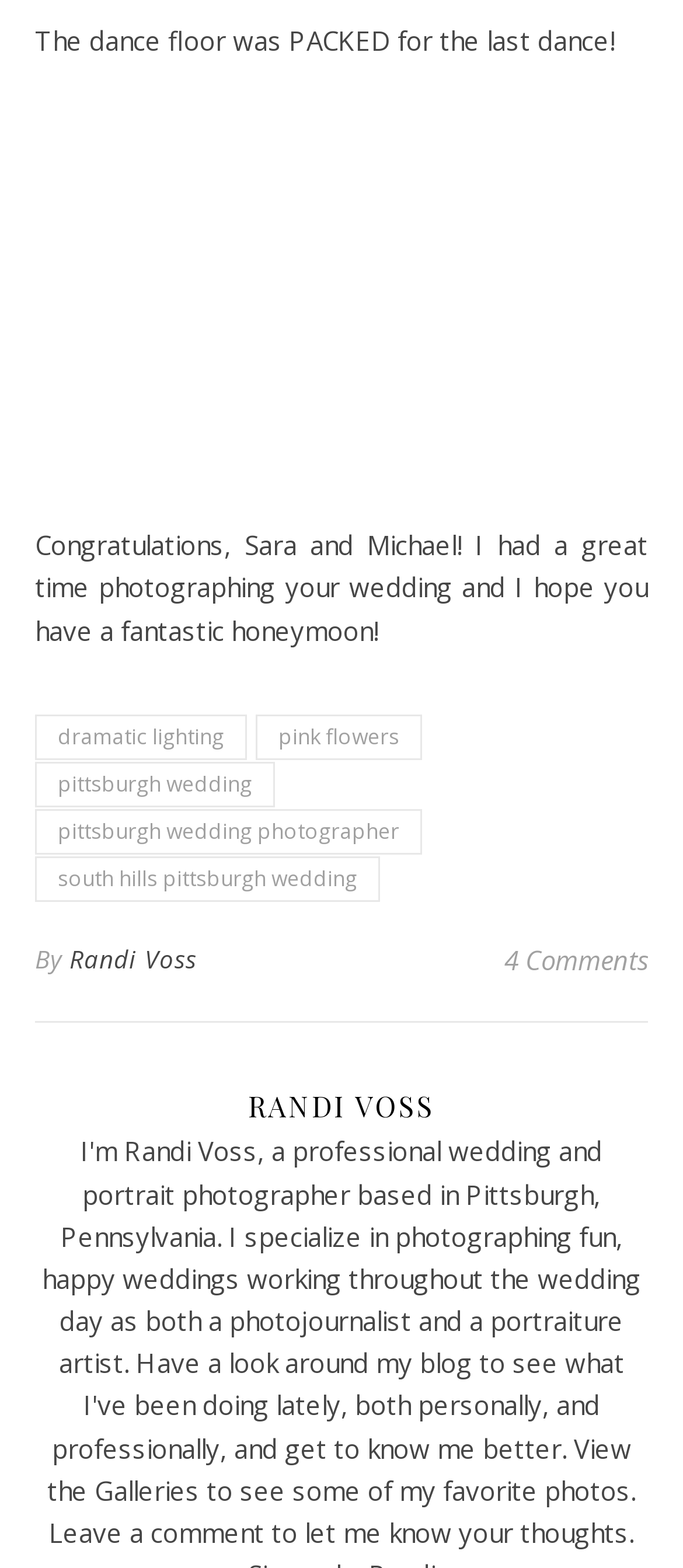Answer the question with a brief word or phrase:
What is the photographer's name?

Randi Voss